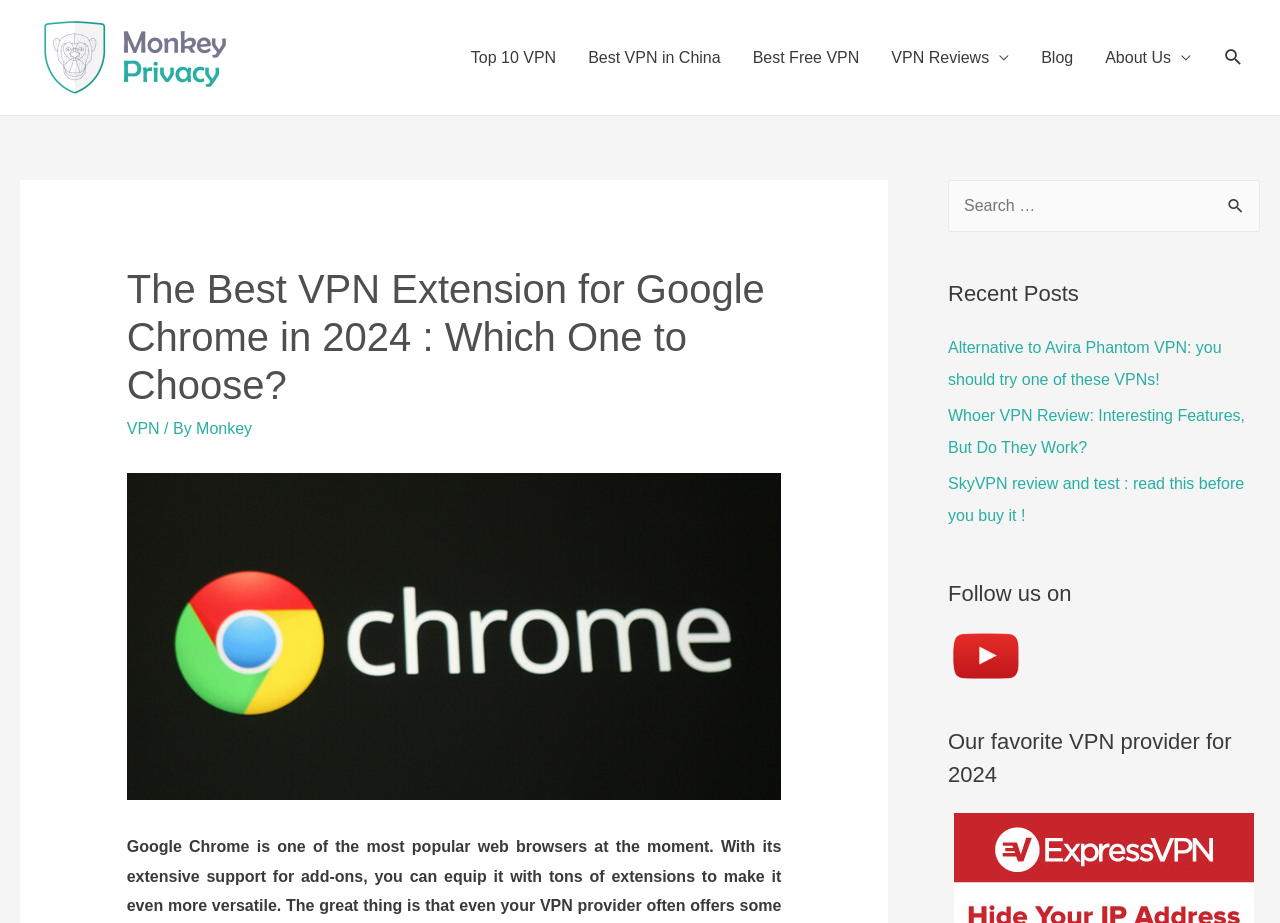Respond with a single word or phrase for the following question: 
How many navigation links are available?

6